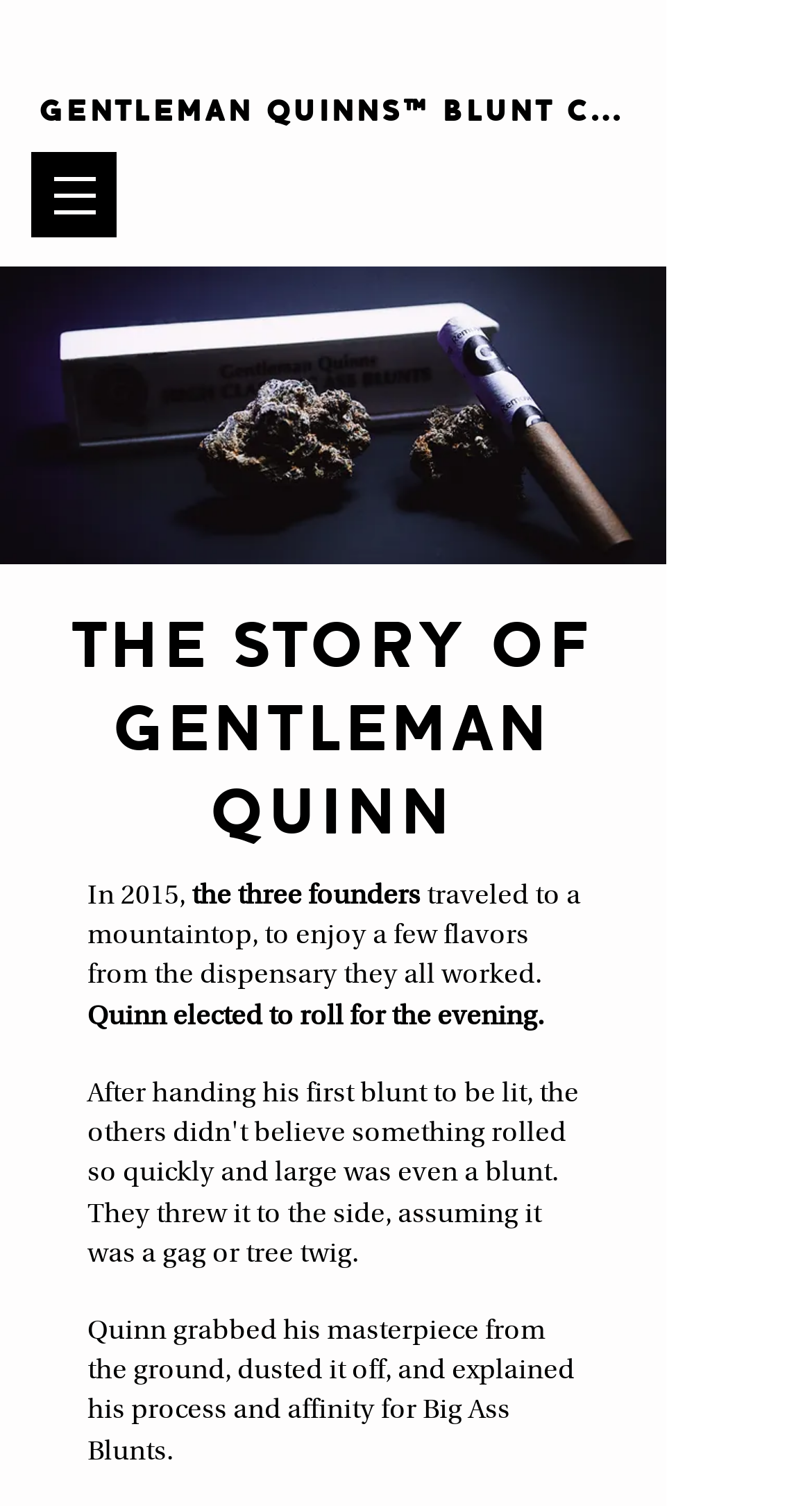Using the details in the image, give a detailed response to the question below:
What year did the three founders travel to a mountaintop?

The year 2015 is obtained from the static text element 'In 2015,' which is located at the beginning of the story of Gentleman Quinn.